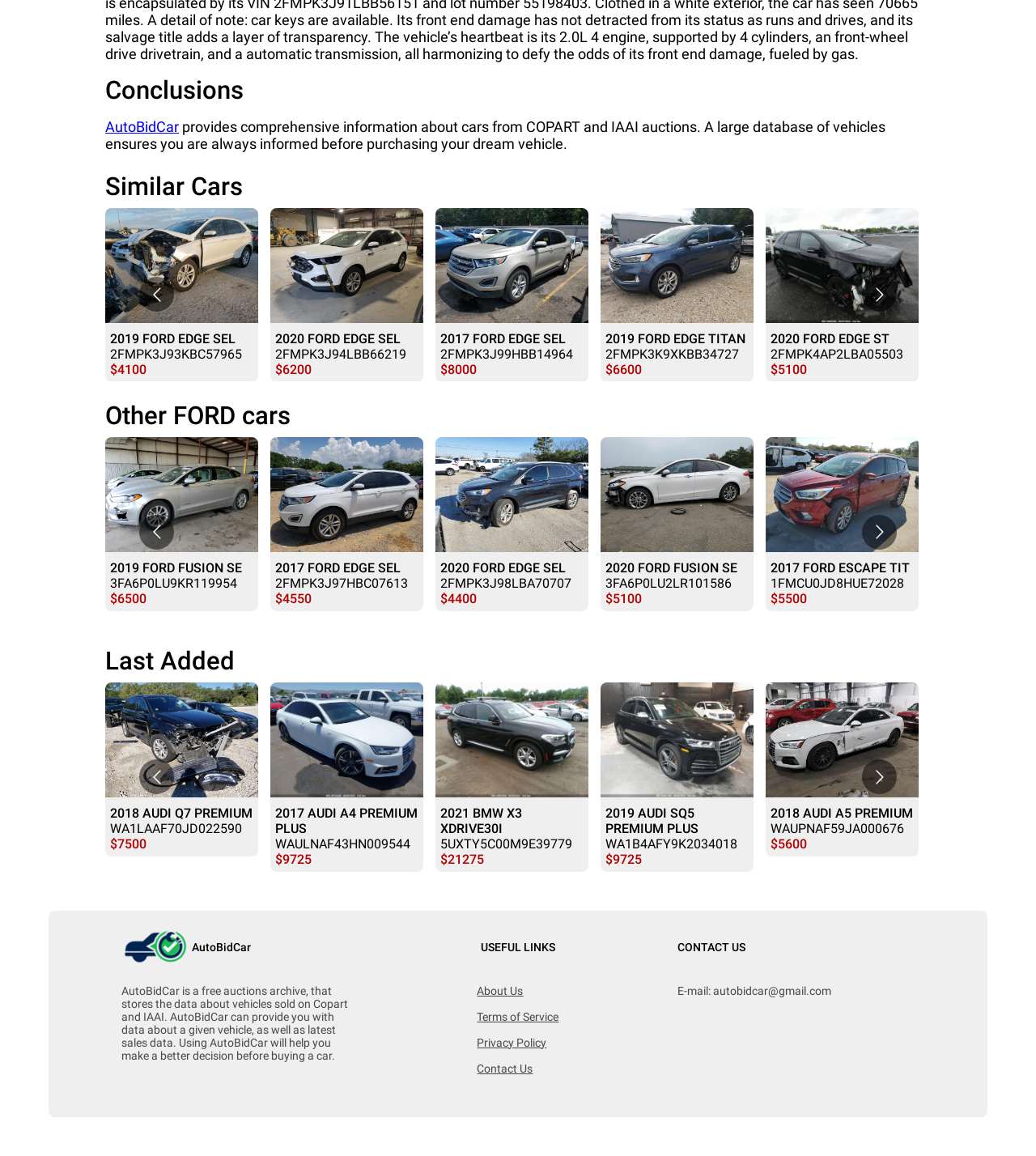Locate the bounding box coordinates of the clickable area to execute the instruction: "Click on the 'Conclusions' heading". Provide the coordinates as four float numbers between 0 and 1, represented as [left, top, right, bottom].

[0.102, 0.065, 0.898, 0.091]